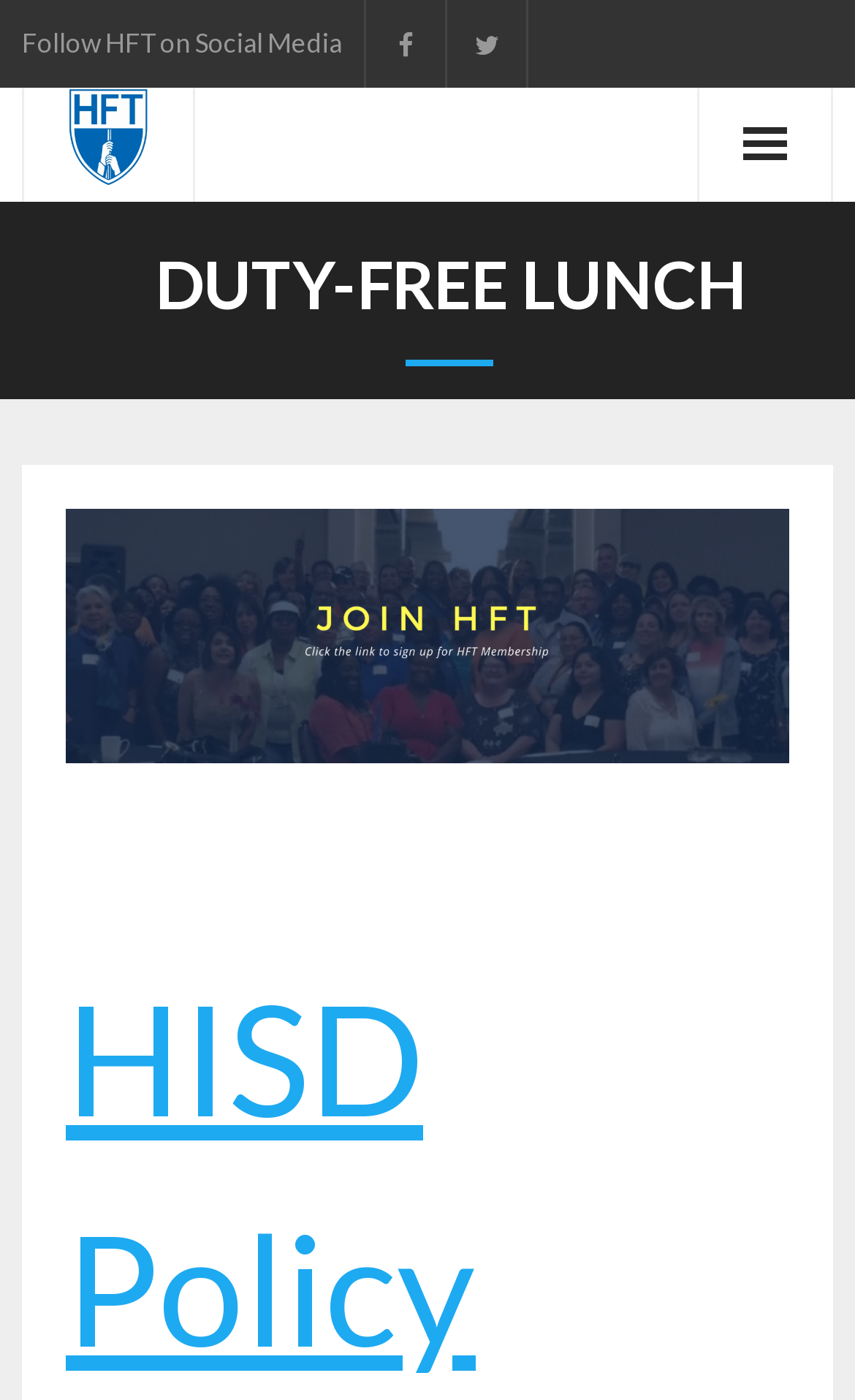Give an extensive and precise description of the webpage.

The webpage is about the "Duty-Free Lunch" event organized by the Houston Federation of Teachers. At the top-left corner, there is a layout table containing a static text "Follow HFT on Social Media" and two social media links, represented by icons, positioned side by side to the right of the text. 

Below this section, there is a layout table with a link to the "Houston Federation of Teachers" website, accompanied by an image of the organization's logo, located at the top-left of the page. 

The main content of the page is headed by a large heading "DUTY-FREE LUNCH" spanning across the page, followed by a smaller heading that takes up most of the page's width. This smaller heading contains a link, but its text content is not specified.